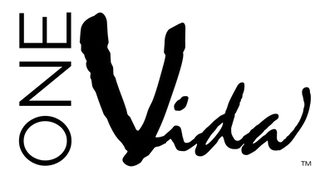Answer the question using only one word or a concise phrase: Is ONE Vida a brand associated with health services?

Yes